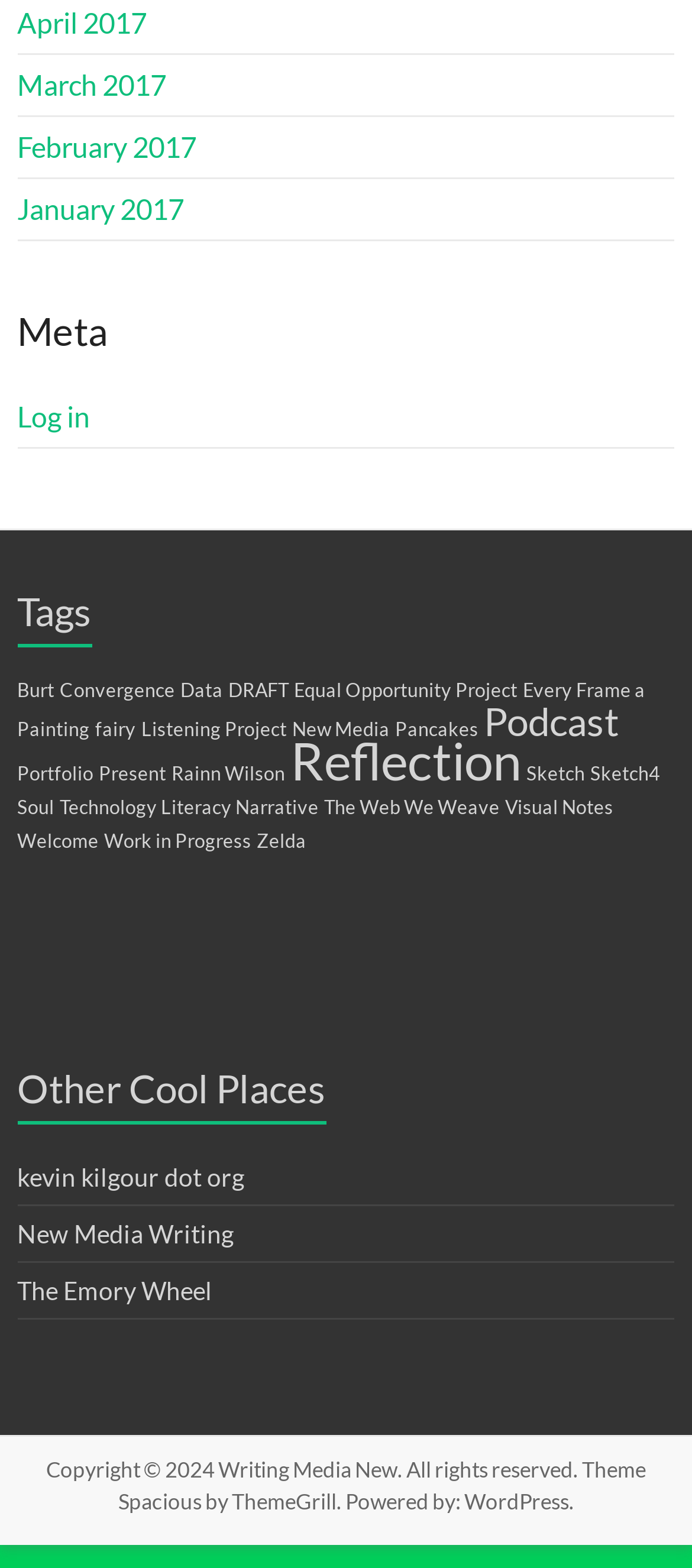Please determine the bounding box of the UI element that matches this description: New Media Writing. The coordinates should be given as (top-left x, top-left y, bottom-right x, bottom-right y), with all values between 0 and 1.

[0.025, 0.777, 0.338, 0.796]